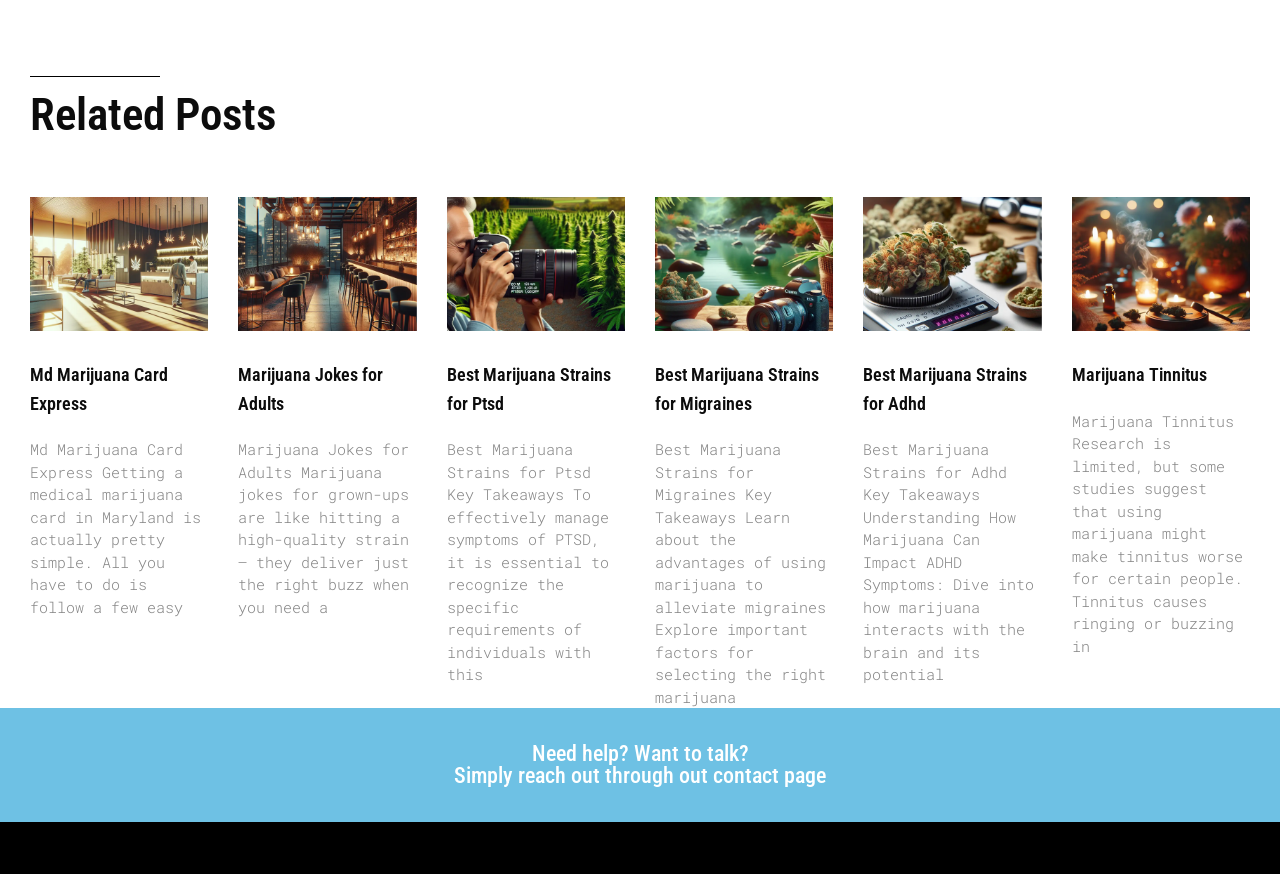Provide the bounding box coordinates of the HTML element this sentence describes: "Marijuana Jokes for Adults".

[0.186, 0.416, 0.299, 0.473]